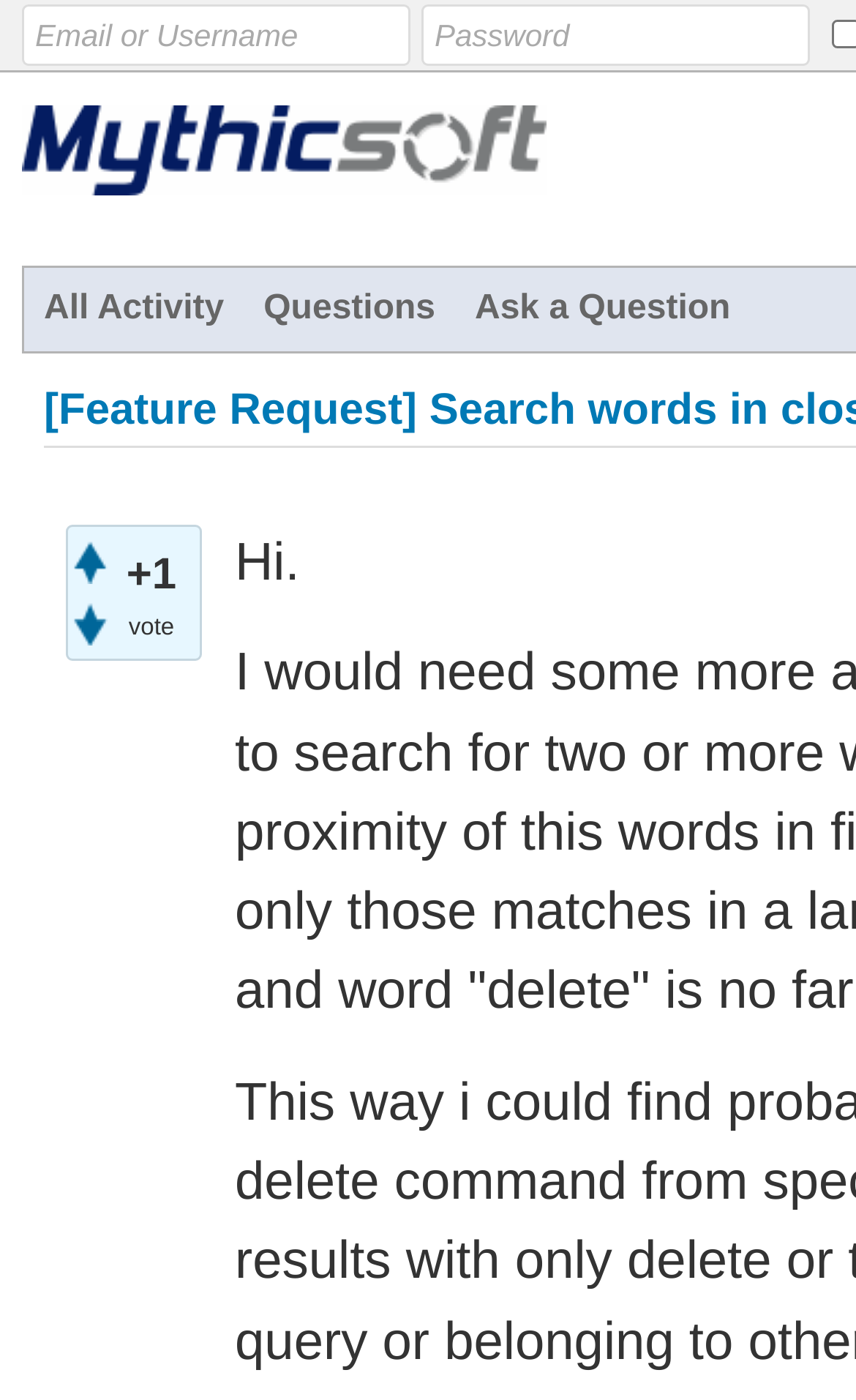Please provide a detailed answer to the question below based on the screenshot: 
What is the username input field's position?

Based on the bounding box coordinates, the username input field has a top-left position with x1 and y1 values of 0.026 and 0.003, respectively.